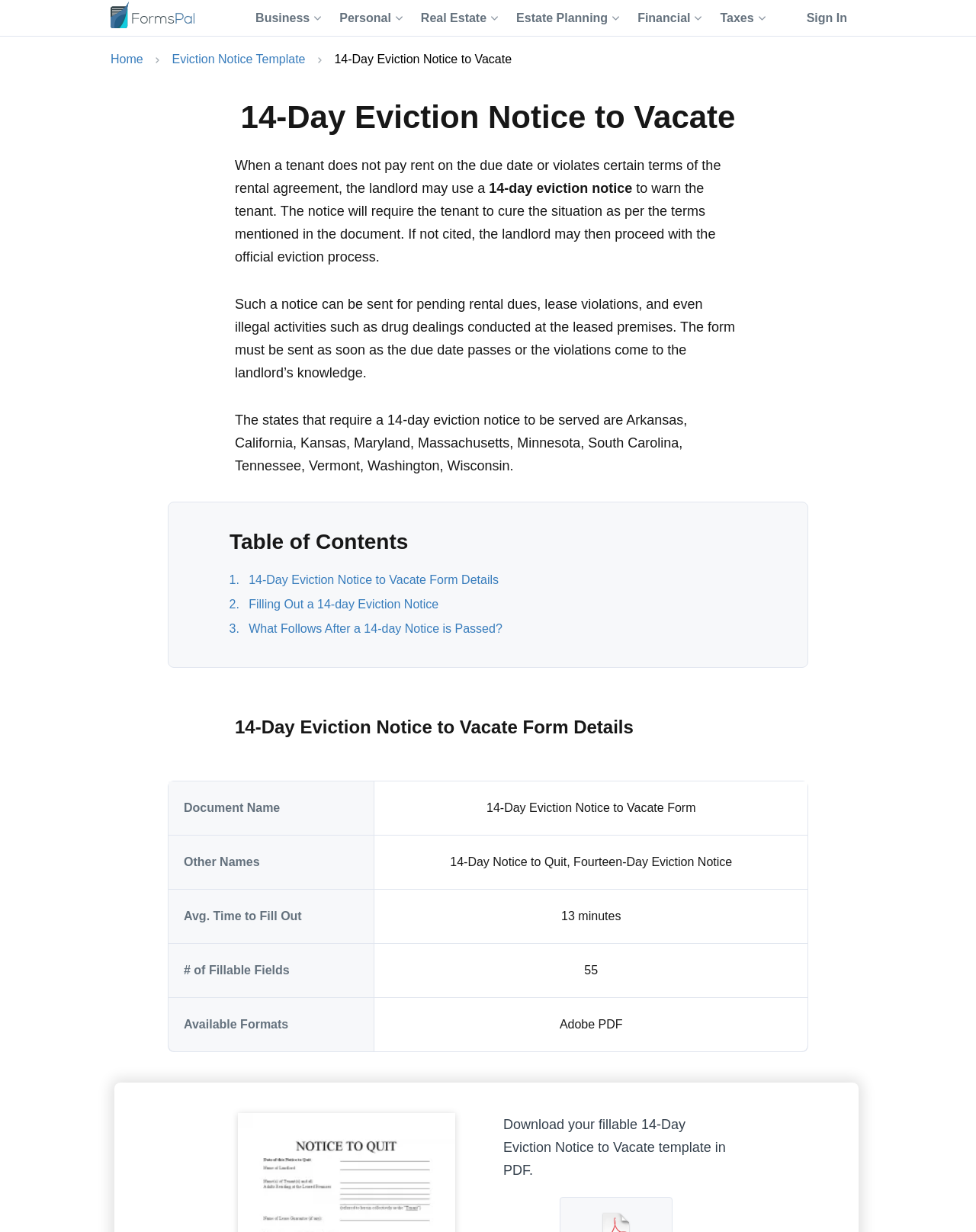In which states is a 14-day eviction notice required?
Use the information from the image to give a detailed answer to the question.

The states that require a 14-day eviction notice to be served are Arkansas, California, Kansas, Maryland, Massachusetts, Minnesota, South Carolina, Tennessee, Vermont, Washington, and Wisconsin.